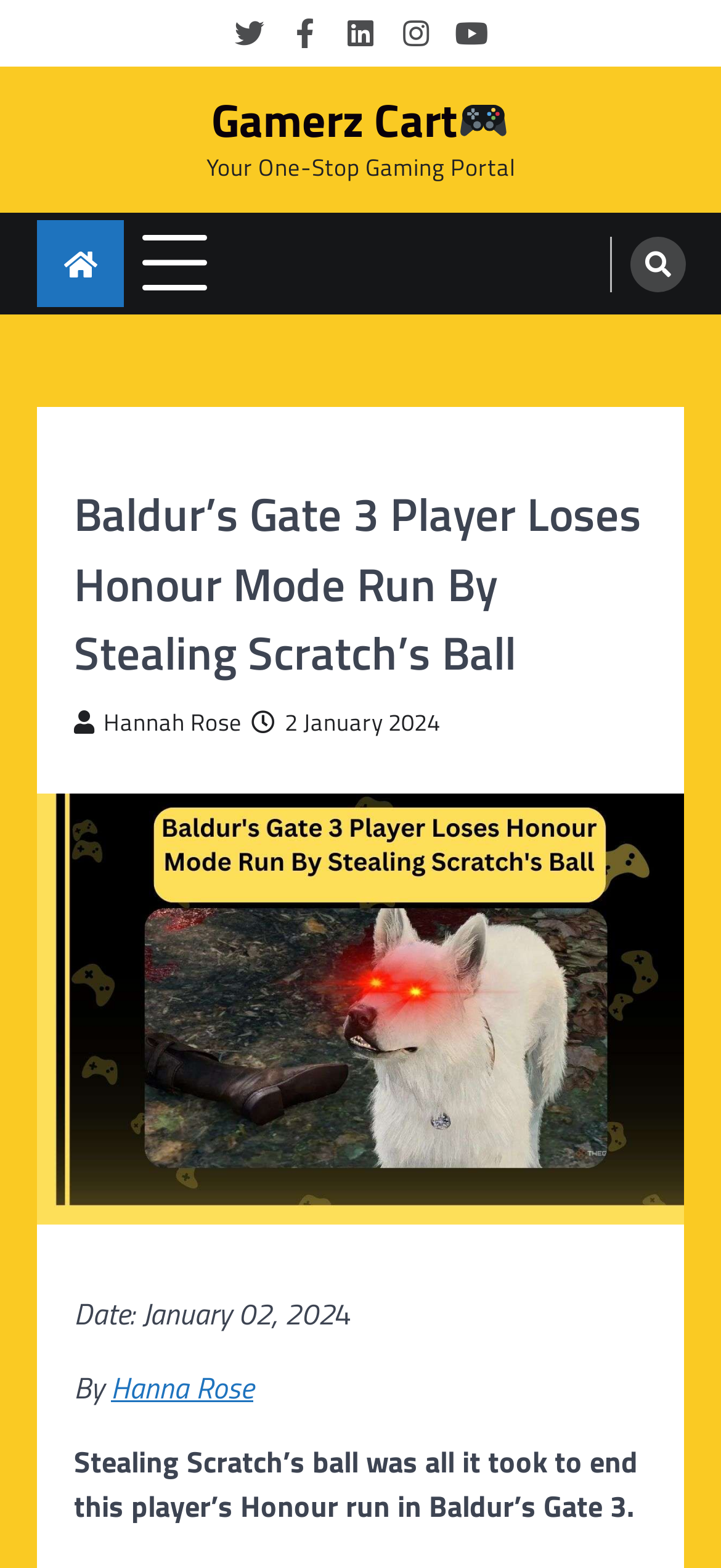Please determine the bounding box coordinates of the element to click in order to execute the following instruction: "Click on the link to read the article in German". The coordinates should be four float numbers between 0 and 1, specified as [left, top, right, bottom].

None